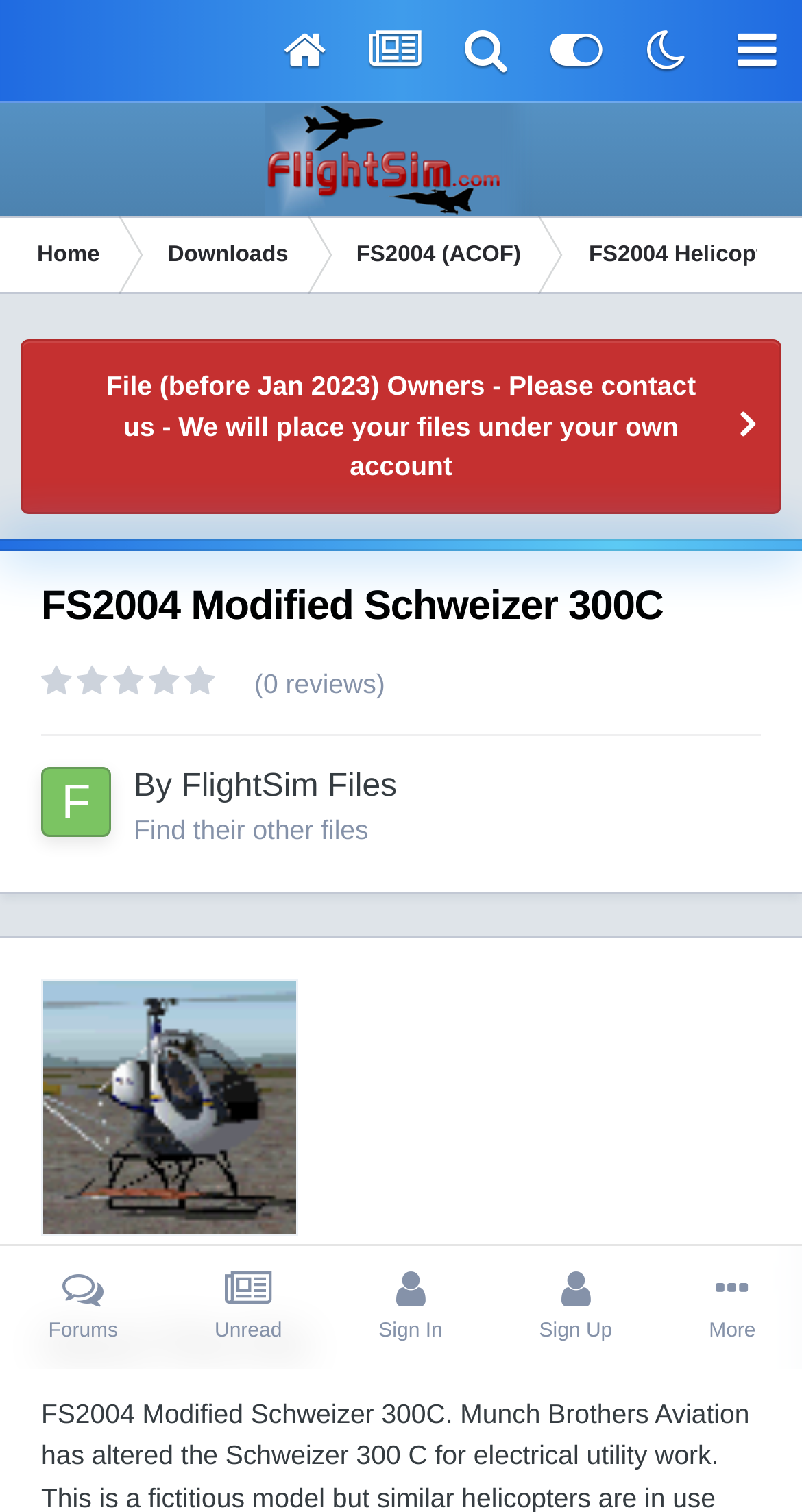Locate the bounding box coordinates of the area to click to fulfill this instruction: "Sign In to the website". The bounding box should be presented as four float numbers between 0 and 1, in the order [left, top, right, bottom].

[0.412, 0.824, 0.612, 0.906]